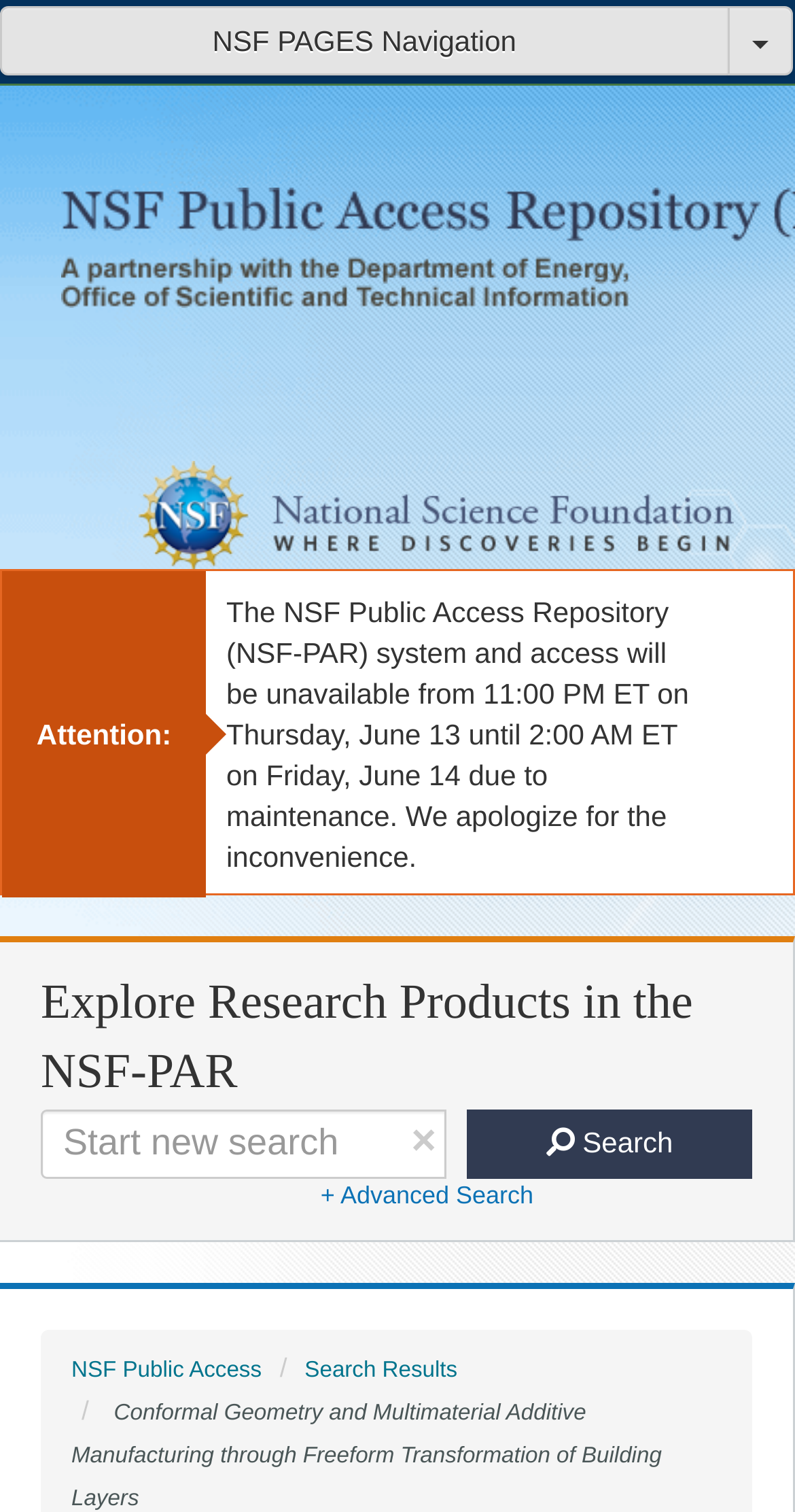Create a full and detailed caption for the entire webpage.

The webpage is about a journal article titled "Conformal Geometry and Multimaterial Additive Manufacturing through Freeform Transformation of Building Layers" on the NSF PAGES platform. 

At the top left, there is a navigation button labeled "NSF PAGES Navigation" and a toggle navigation button to its right. 

Below these buttons, the National Science Foundation logo is displayed, which is an image linked to the foundation's website. 

A warning message is displayed, stating that the NSF Public Access Repository system will be unavailable due to maintenance from 11:00 PM ET on Thursday, June 13 until 2:00 AM ET on Friday, June 14. 

Below this message, there is a heading "Explore Research Products in the NSF-PAR". 

A search bar is located below the heading, consisting of a text box, a hidden "×" button, and a search button with a magnifying glass icon. 

To the right of the search bar, there is an "Advanced Search" link. 

At the bottom of the page, there are three links: "NSF Public Access", "Search Results", and the title of the journal article, which is also the main content of the page.